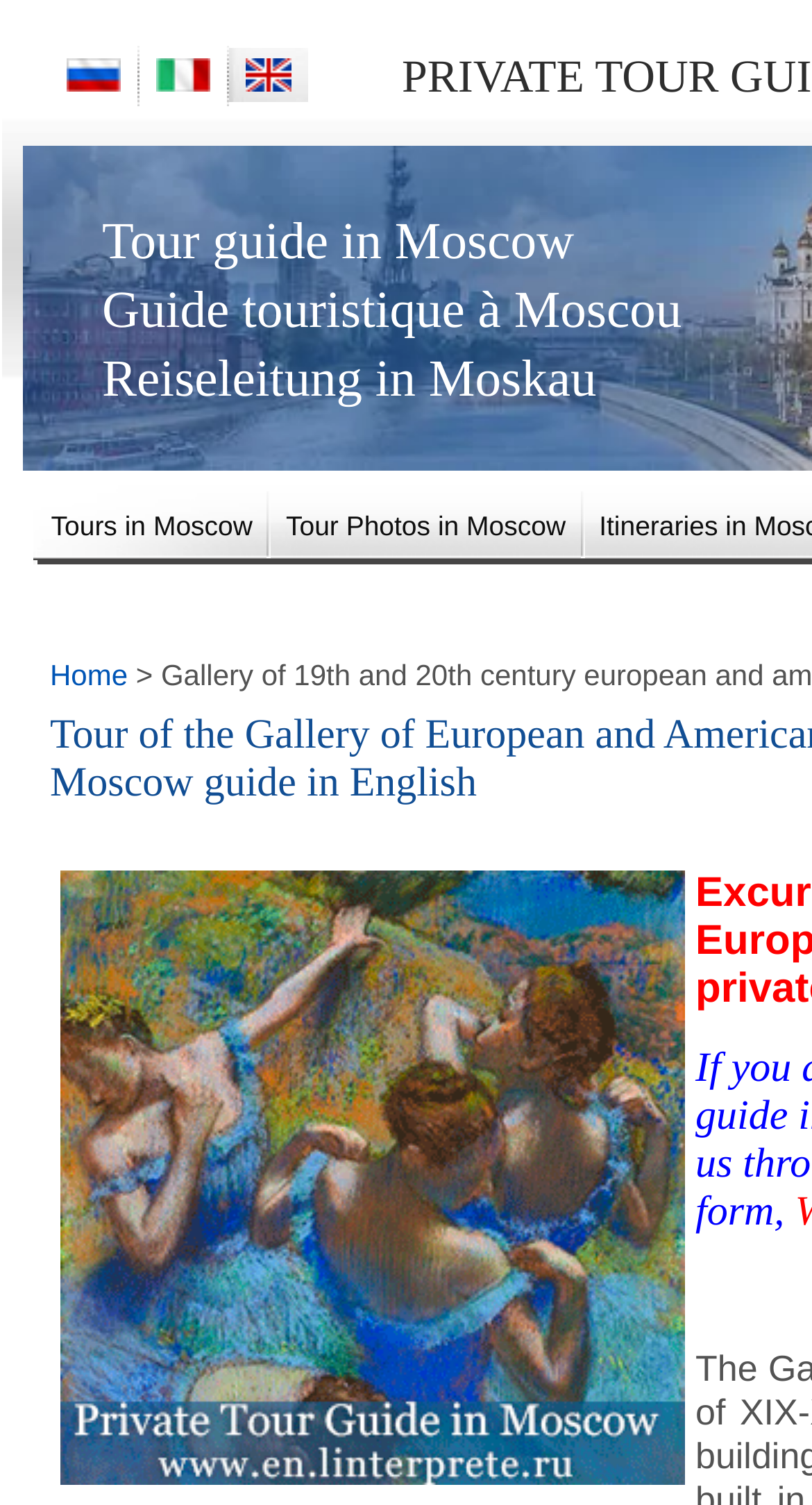Please determine the bounding box coordinates for the UI element described here. Use the format (top-left x, top-left y, bottom-right x, bottom-right y) with values bounded between 0 and 1: Tour Photos in Moscow

[0.329, 0.327, 0.717, 0.372]